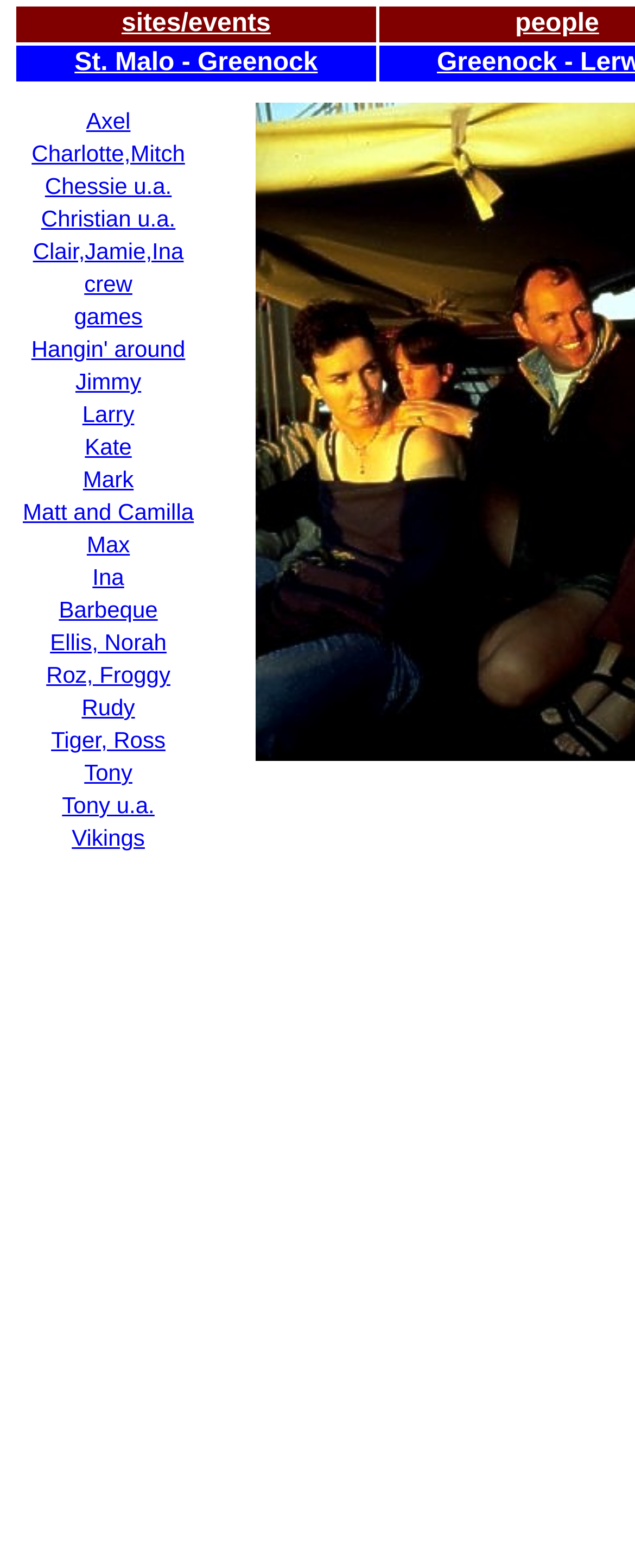Using floating point numbers between 0 and 1, provide the bounding box coordinates in the format (top-left x, top-left y, bottom-right x, bottom-right y). Locate the UI element described here: Matt and Camilla

[0.036, 0.318, 0.305, 0.335]